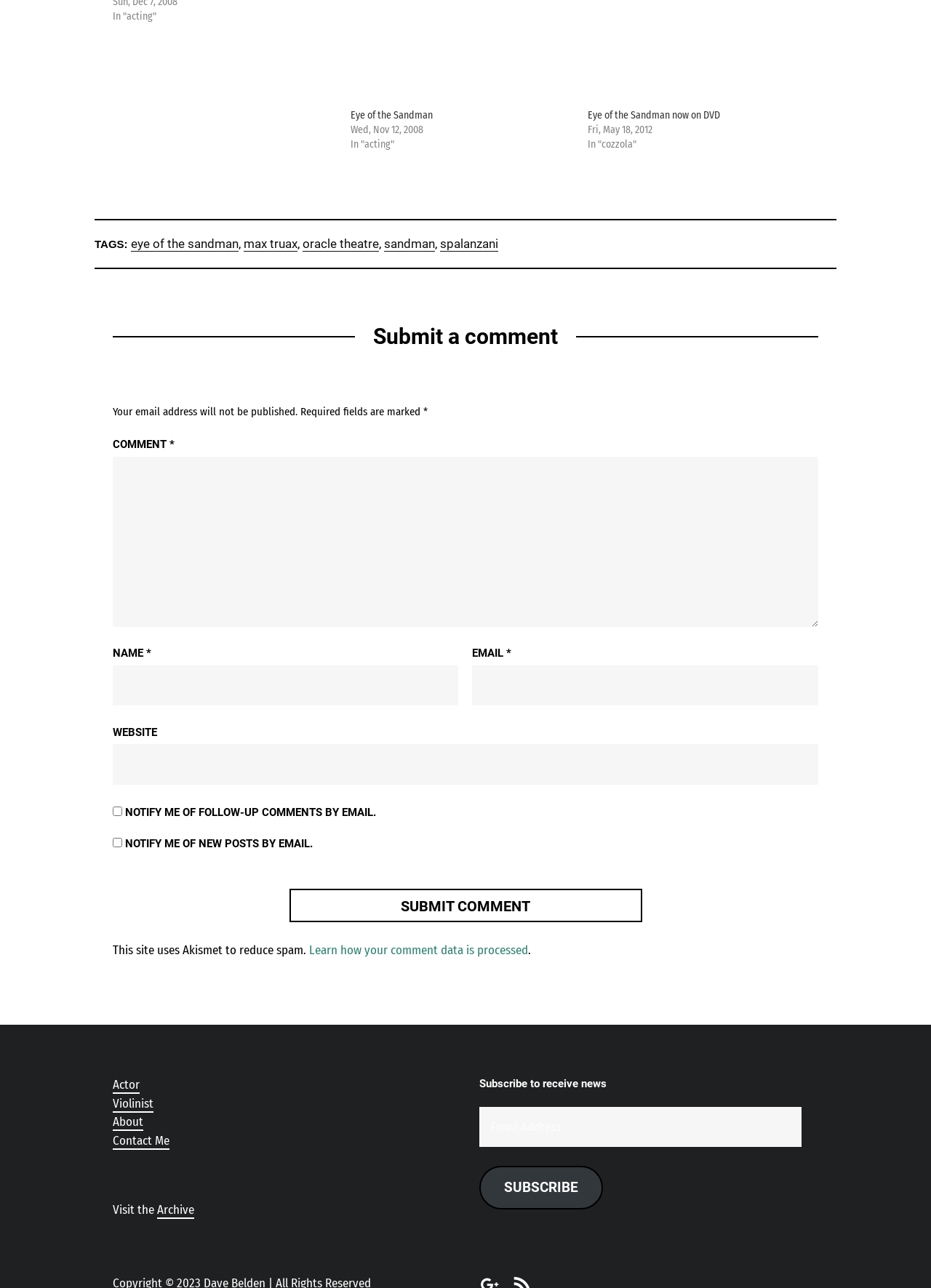Determine the bounding box coordinates of the section I need to click to execute the following instruction: "Enter your name". Provide the coordinates as four float numbers between 0 and 1, i.e., [left, top, right, bottom].

[0.121, 0.516, 0.492, 0.548]